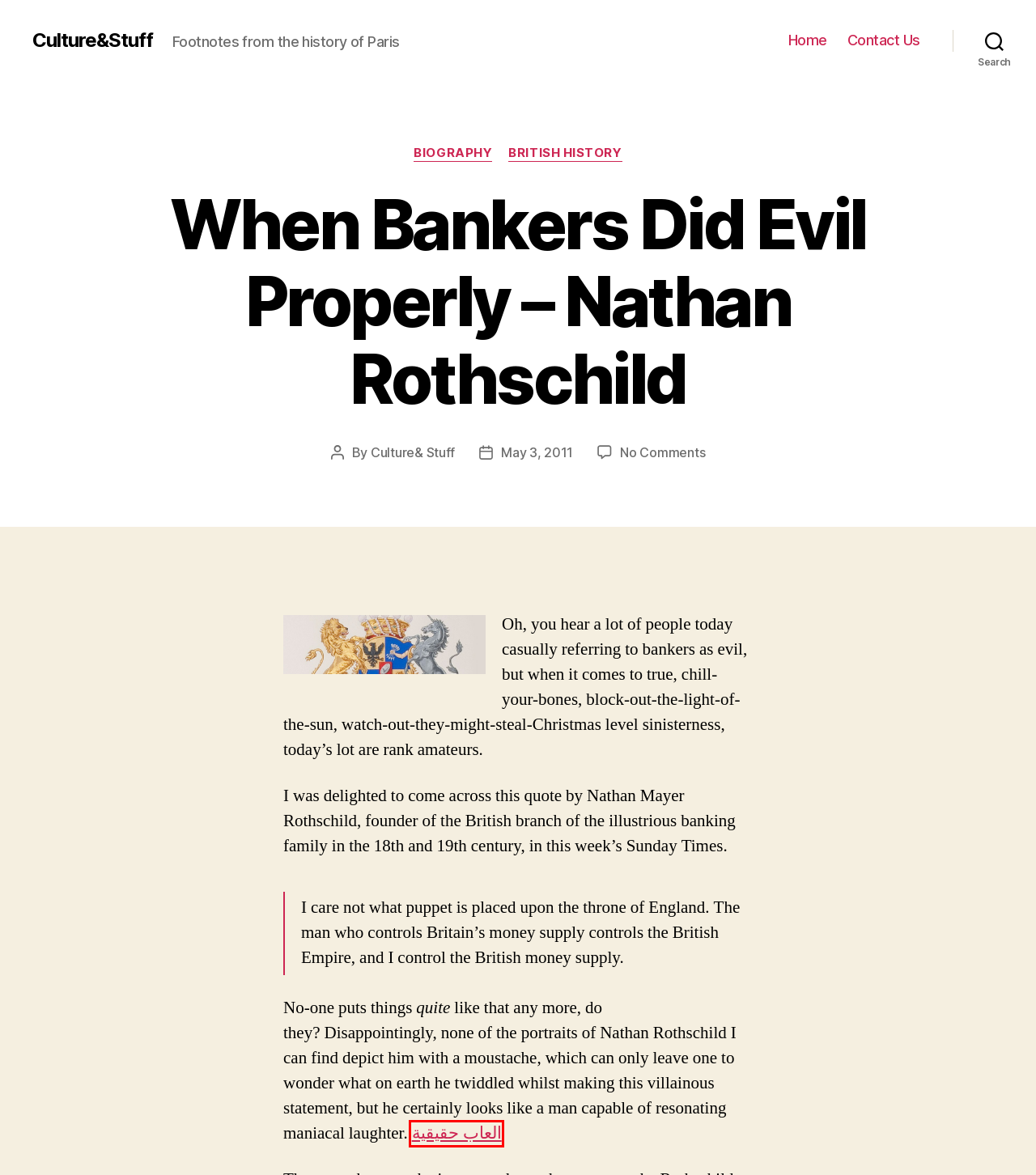A screenshot of a webpage is given with a red bounding box around a UI element. Choose the description that best matches the new webpage shown after clicking the element within the red bounding box. Here are the candidates:
A. British History – Culture&Stuff
B. Blog Tool, Publishing Platform, and CMS – WordPress.org
C. Biography – Culture&Stuff
D. Culture& Stuff – Culture&Stuff
E. Culture&Stuff – Footnotes from the history of Paris
F. Page not found - DLH Media
G. Contact Us – Culture&Stuff
H. rothchilds – Culture&Stuff

F